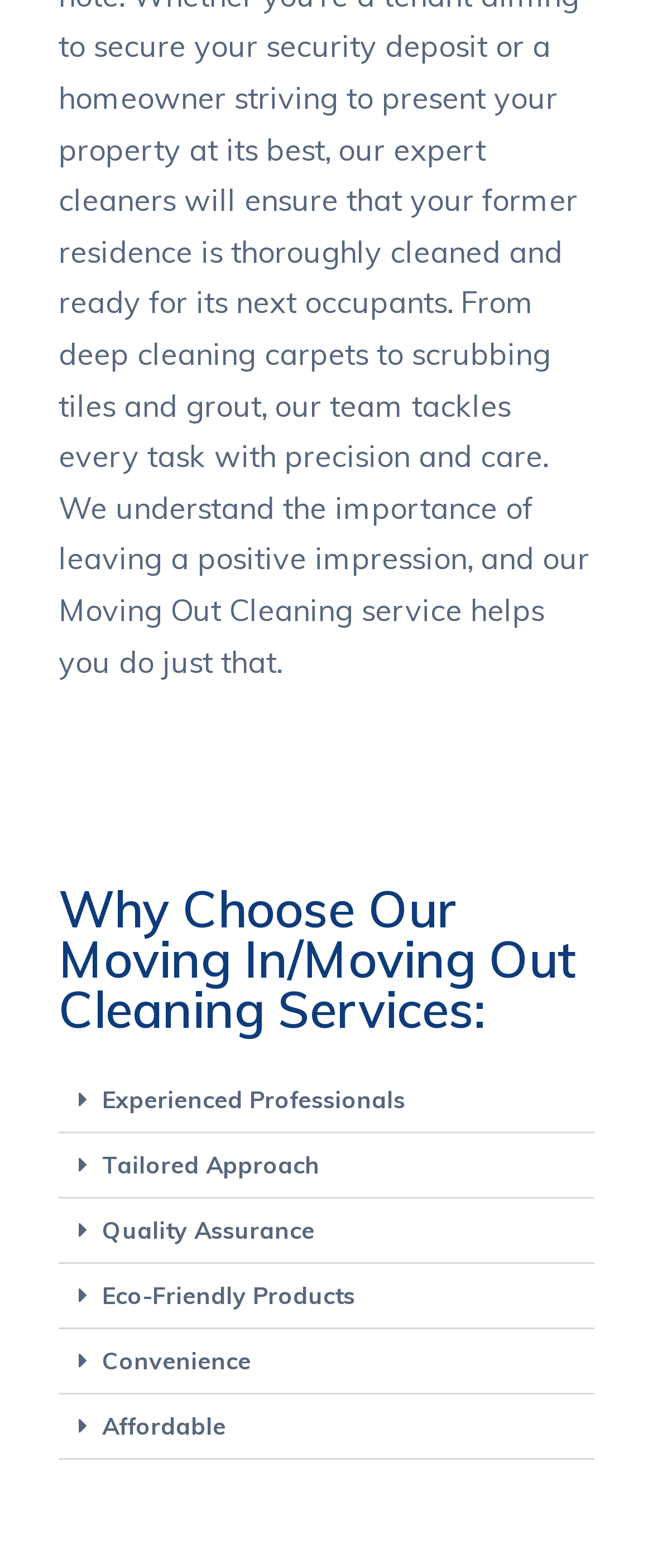Using the description "Convenience", predict the bounding box of the relevant HTML element.

[0.09, 0.848, 0.91, 0.889]